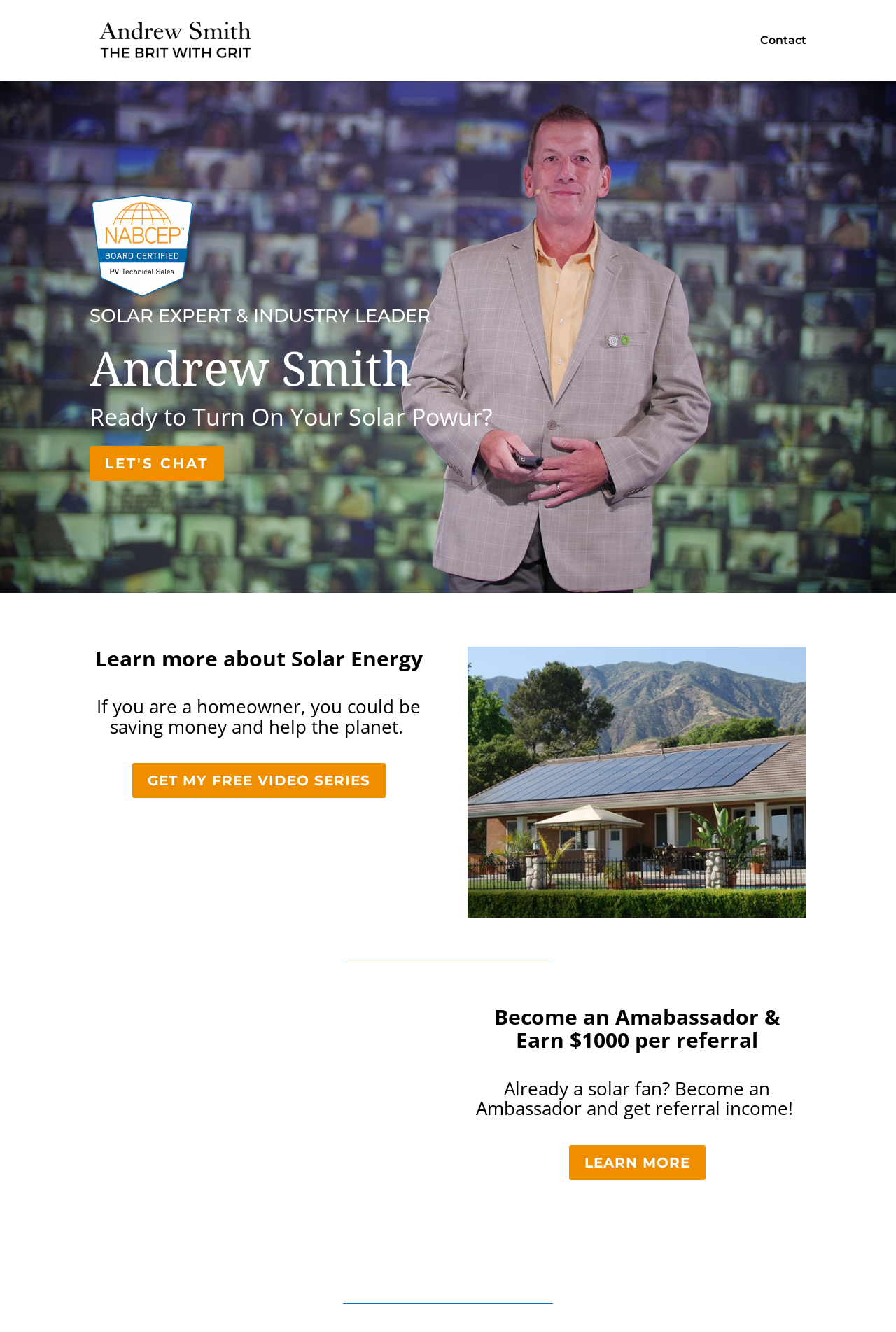What is the name of the solar expert?
Use the information from the image to give a detailed answer to the question.

The name of the solar expert can be found in the StaticText element with the text 'Andrew Smith' located at [0.1, 0.252, 0.46, 0.3].